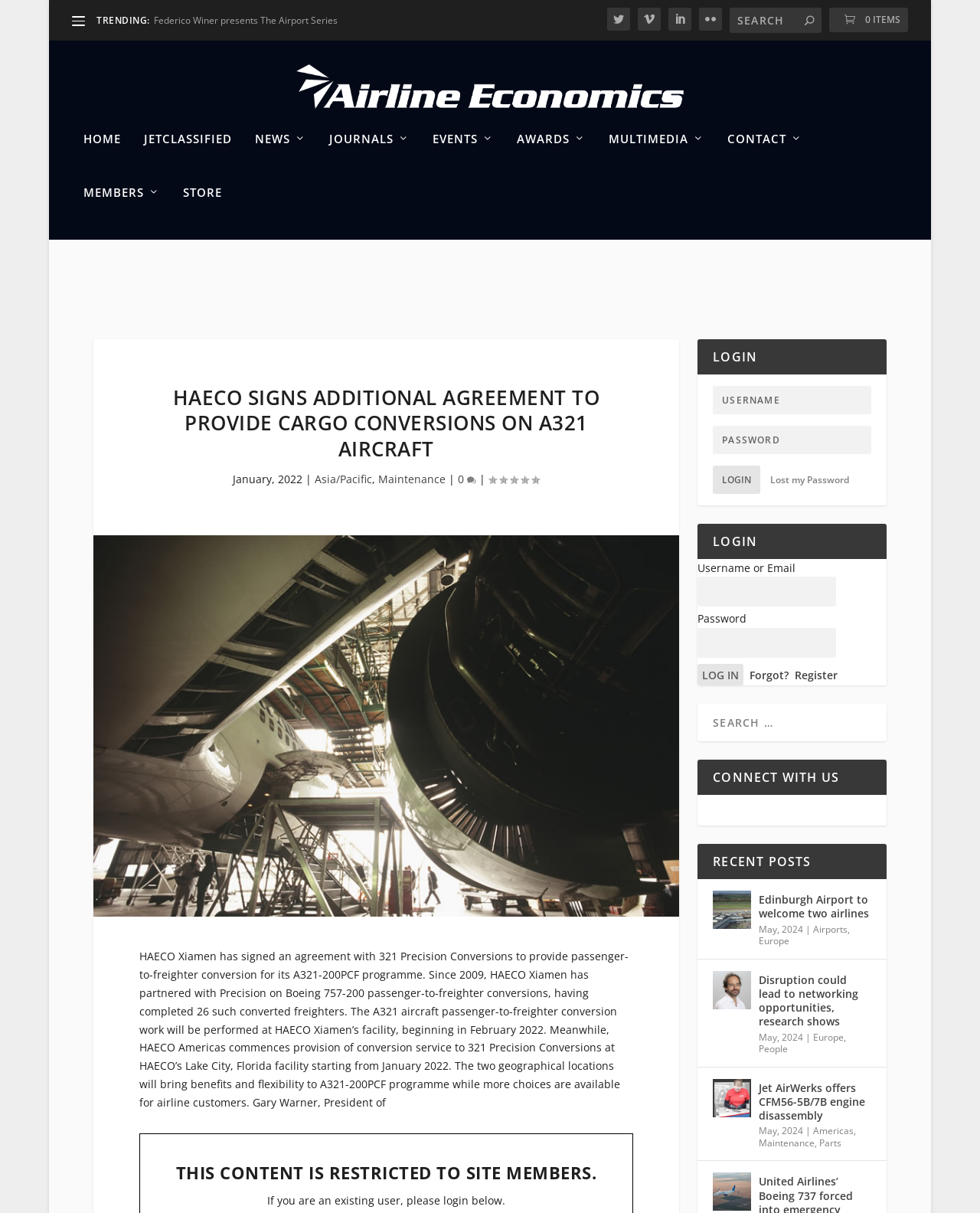How many recent posts are displayed on the webpage?
Kindly give a detailed and elaborate answer to the question.

The recent posts are located at the bottom of the webpage and there are 3 posts displayed, which can be determined by counting the number of posts in that section.